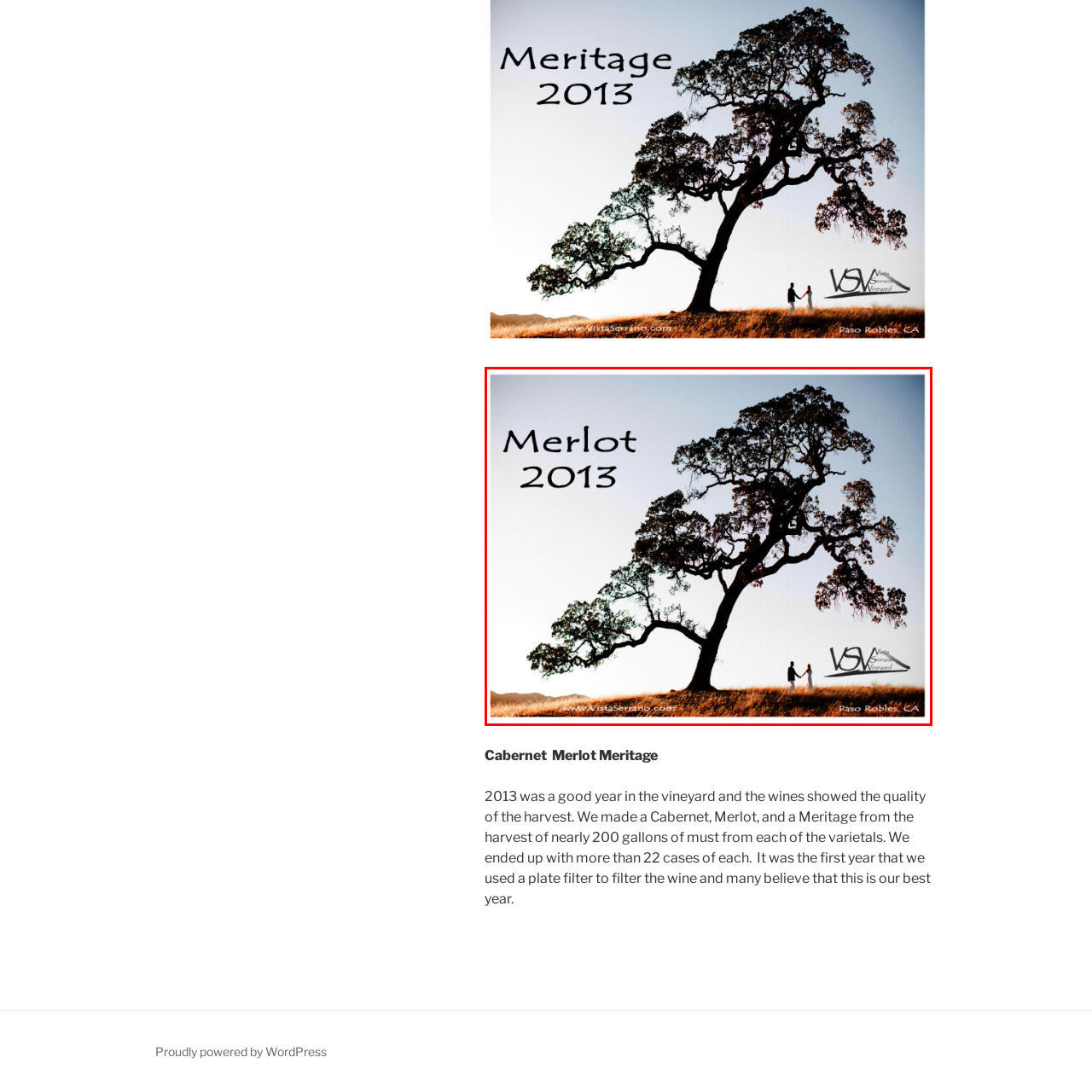Examine the image inside the red bounding box and deliver a thorough answer to the question that follows, drawing information from the image: Where is Vista Serrano Vineyard located?

The location of Vista Serrano Vineyard can be determined by looking at the bottom corner of the image, where the logo for Vista Serrano Vineyard is displayed, along with the location 'Paso Robles, CA'.